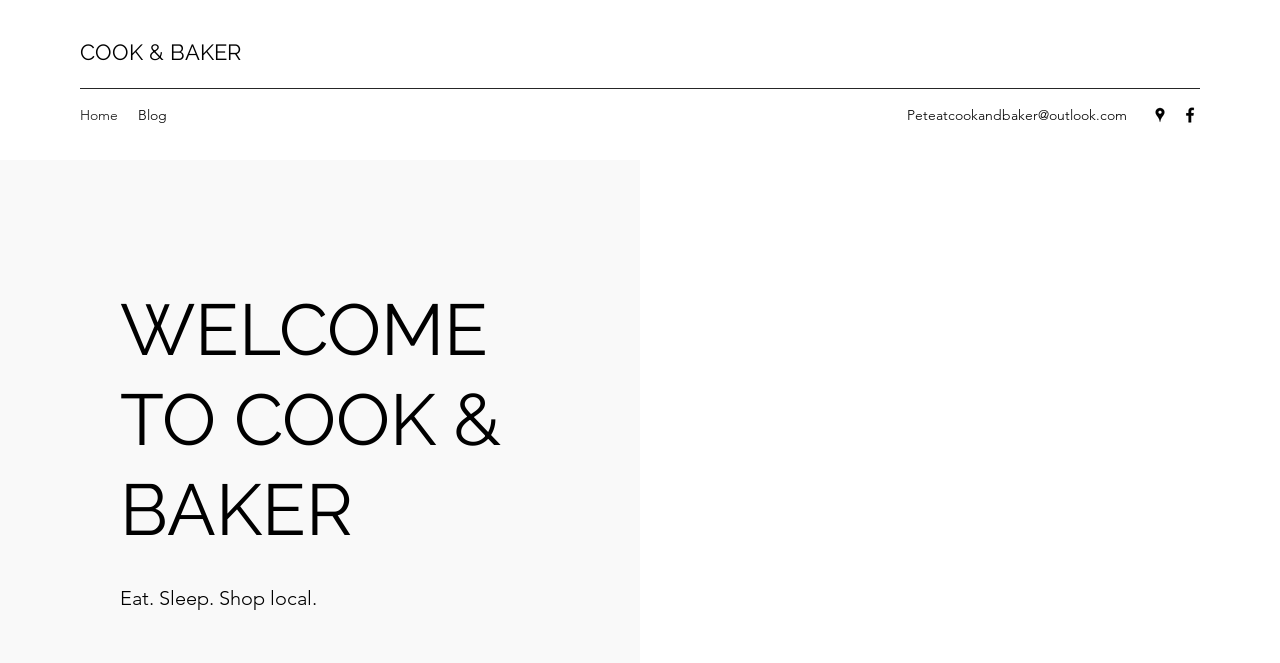Please analyze the image and provide a thorough answer to the question:
How many social media links are present on the website?

The list 'Social Bar' contains two links, 'googlePlaces' and 'facebook', each with an associated image, indicating that there are two social media links present on the website.